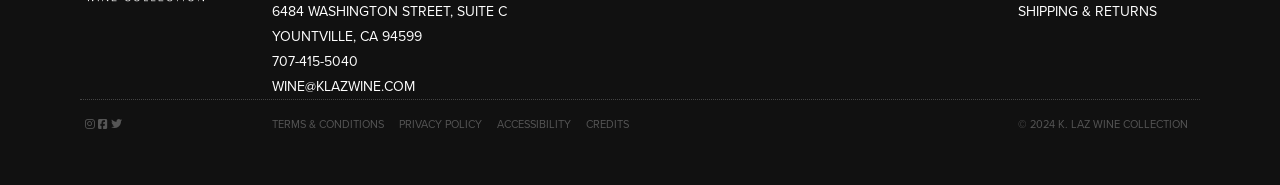Please determine the bounding box of the UI element that matches this description: People. The coordinates should be given as (top-left x, top-left y, bottom-right x, bottom-right y), with all values between 0 and 1.

None